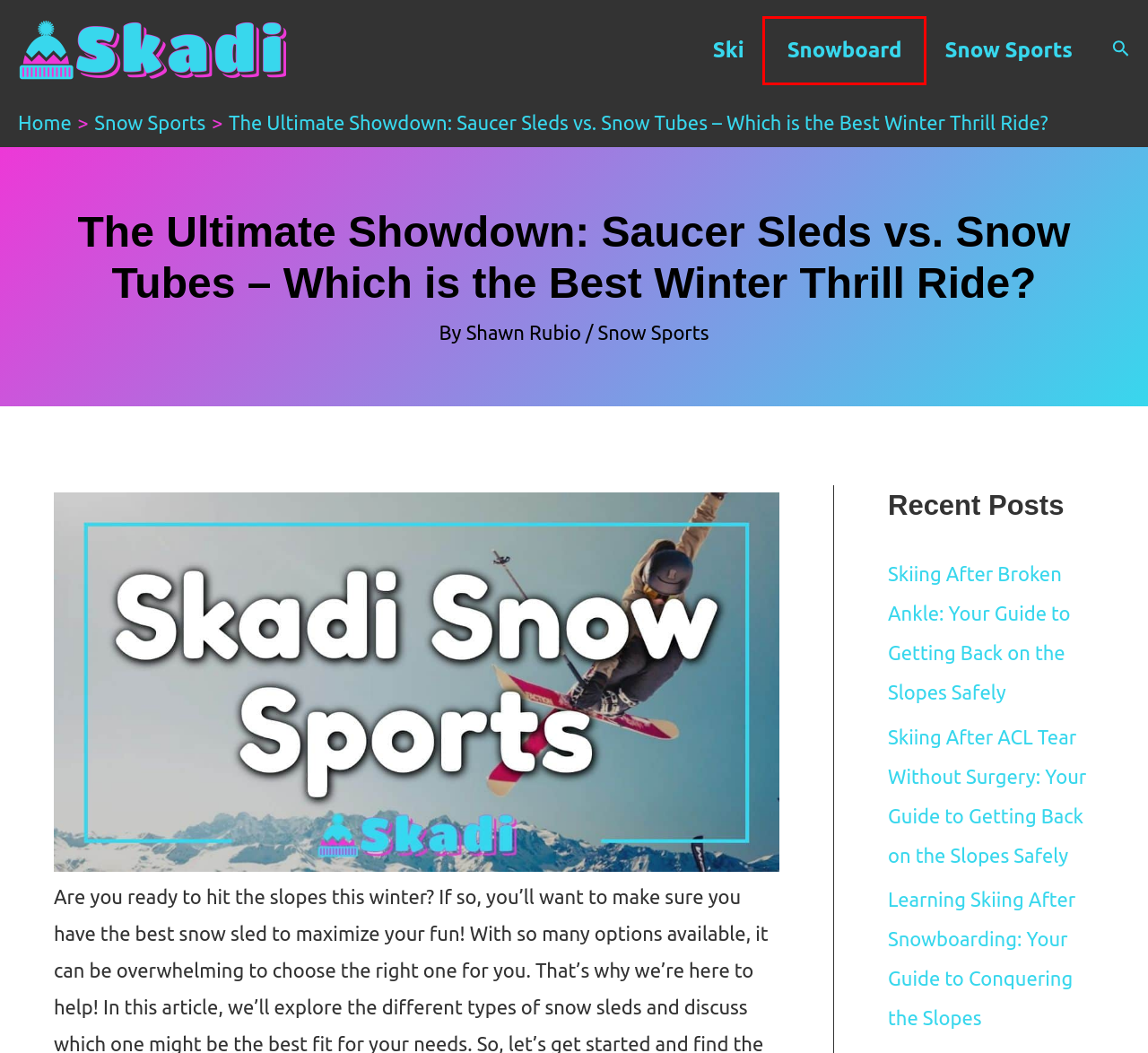You are provided with a screenshot of a webpage highlighting a UI element with a red bounding box. Choose the most suitable webpage description that matches the new page after clicking the element in the bounding box. Here are the candidates:
A. Skiing After ACL Tear Without Surgery: Your Guide To Getting Back On The Slopes Safely
B. Skiing After Broken Ankle: Your Guide To Getting Back On The Slopes Safely
C. Ski Archives
D. Snowboard Archives
E. Skadi Snow Sports - Upgrade Your Snow Sports Adventure
F. Learning Skiing After Snowboarding: Your Guide To Conquering The Slopes
G. Snow Sports Archives
H. Shawn Rubio - Skadi Snow Sports

D